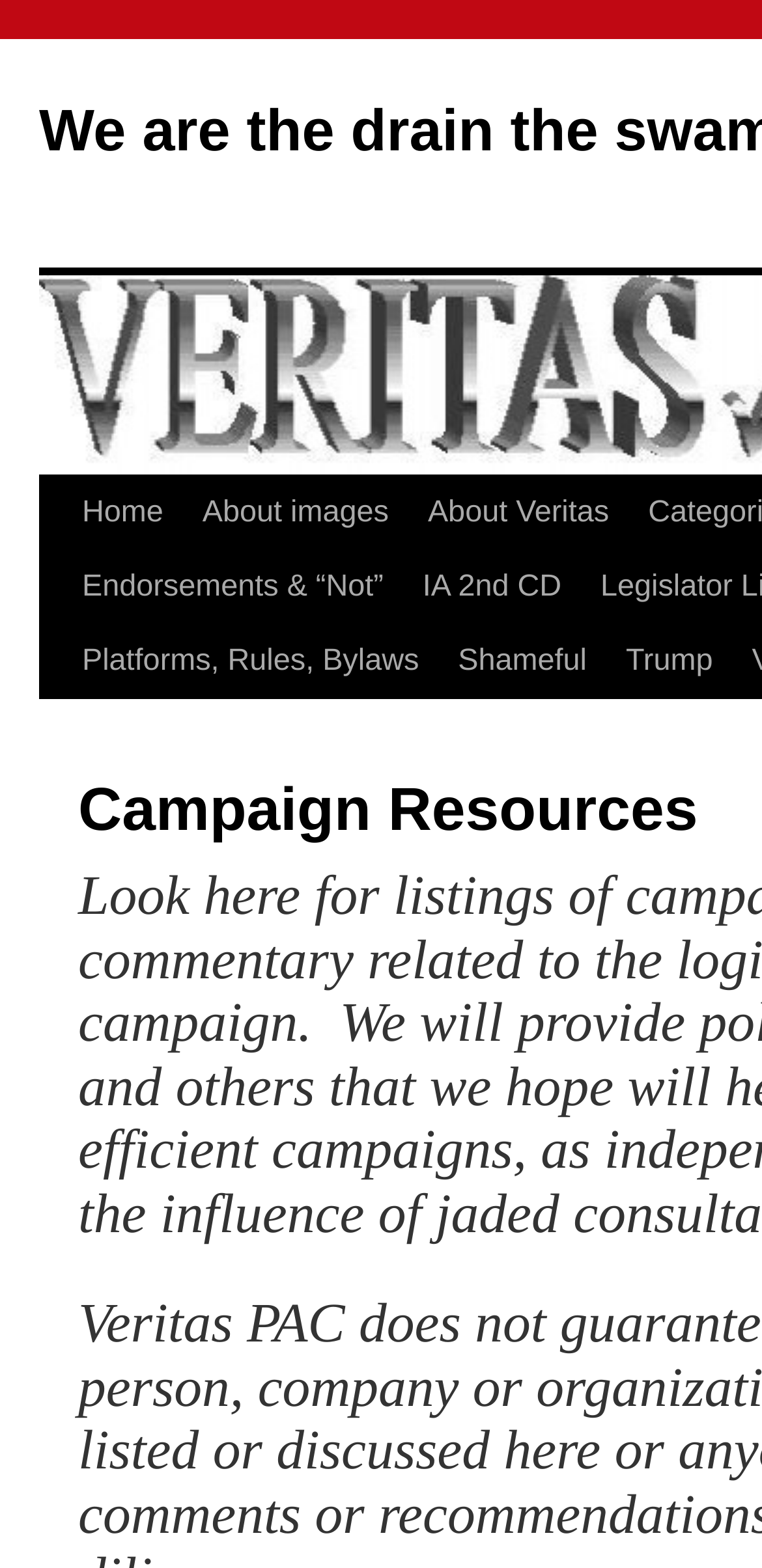Create a detailed narrative of the webpage’s visual and textual elements.

The webpage is titled "Campaign Resources | We are the drain the swamp people". At the top-left corner, there is a "Skip to content" link. To the right of it, there is a navigation menu with several links, including "Home", "About images", "About Veritas", and more. These links are arranged horizontally, with "Home" being the leftmost and "About Veritas" being the rightmost. 

Below the navigation menu, there is another set of links, including "Endorsements & “Not”", "IA 2nd CD", "Platforms, Rules, Bylaws", "Shameful", and "Trump". These links are also arranged horizontally, with "Endorsements & “Not”" being the leftmost and "Trump" being the rightmost.